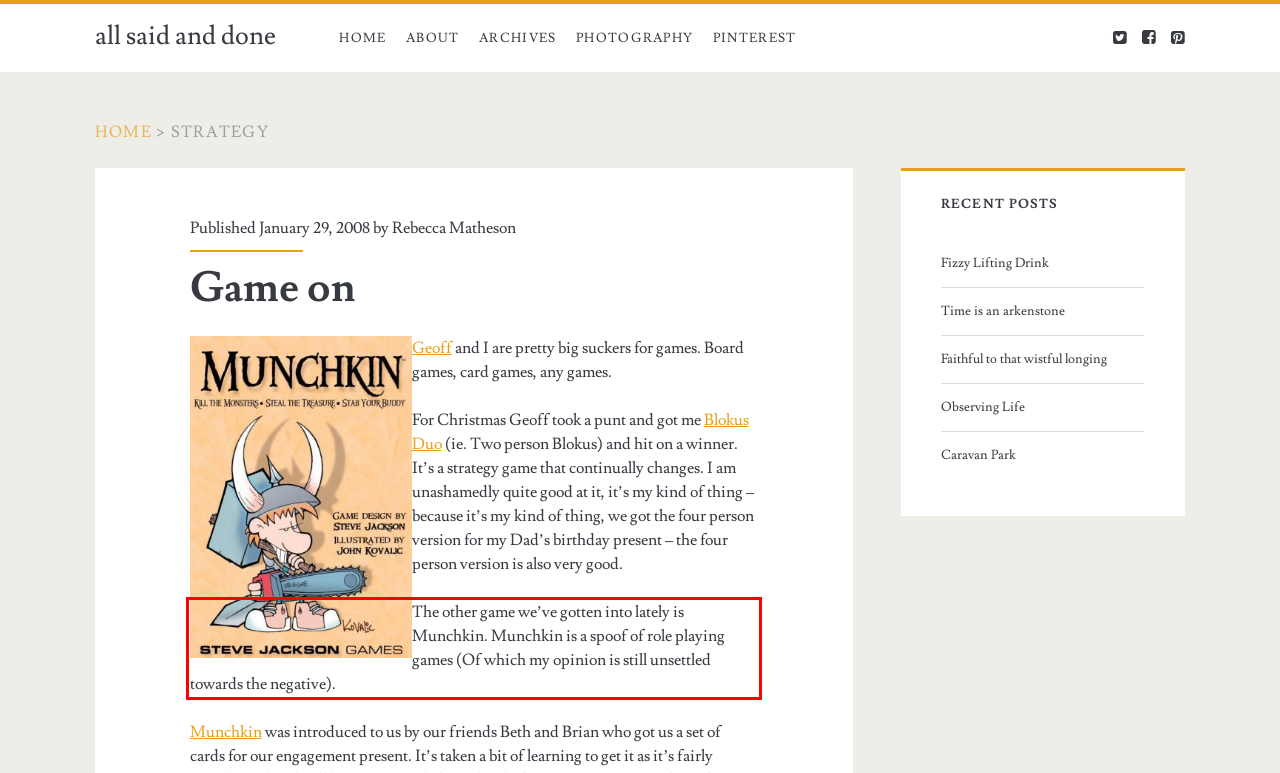Please look at the screenshot provided and find the red bounding box. Extract the text content contained within this bounding box.

The other game we’ve gotten into lately is Munchkin. Munchkin is a spoof of role playing games (Of which my opinion is still unsettled towards the negative).